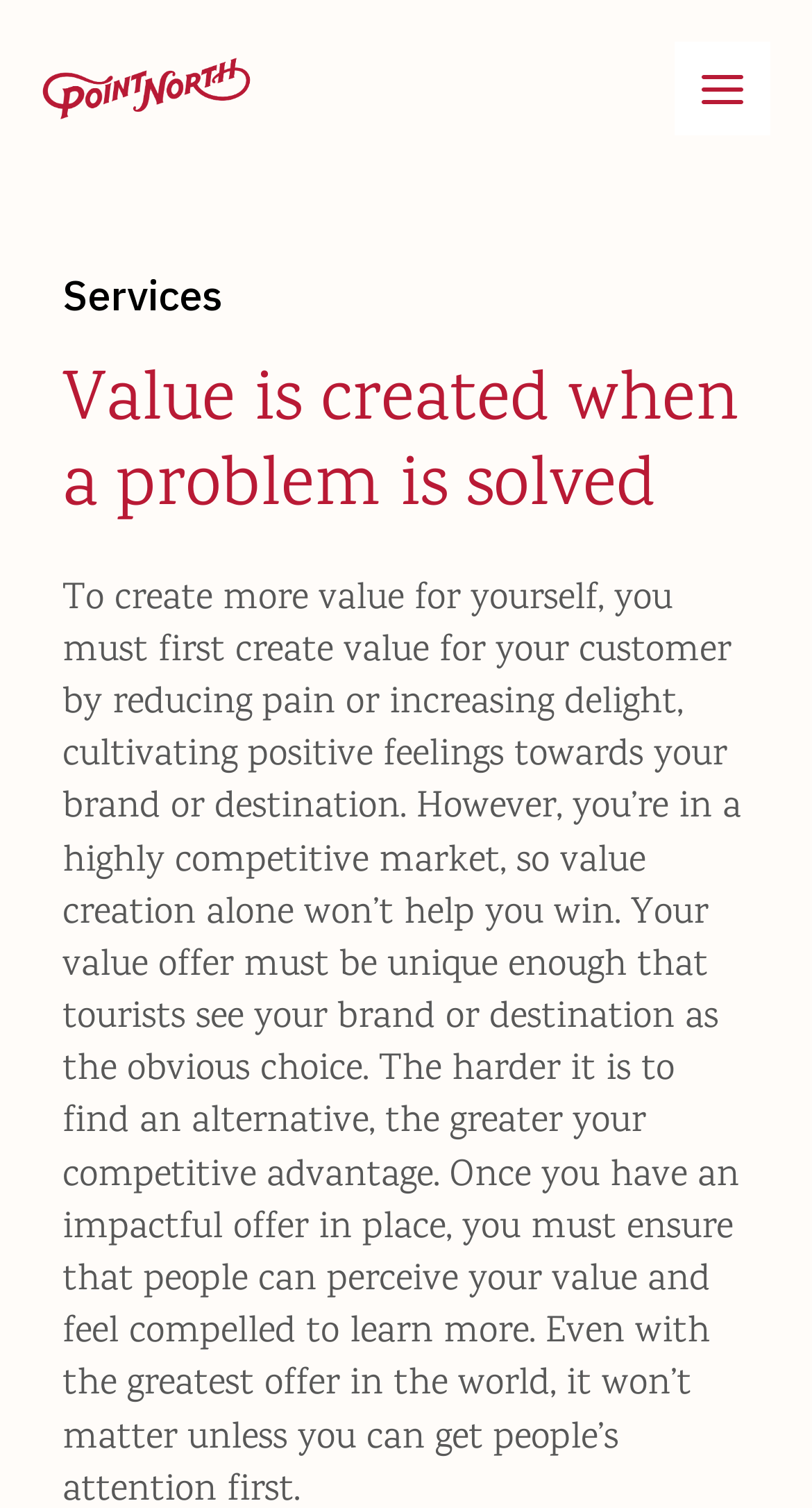Please provide a comprehensive response to the question below by analyzing the image: 
What is the main topic of the webpage?

The main topic of the webpage can be determined by looking at the headings on the page. The first heading says 'Services', which suggests that the webpage is about the services offered by the company.